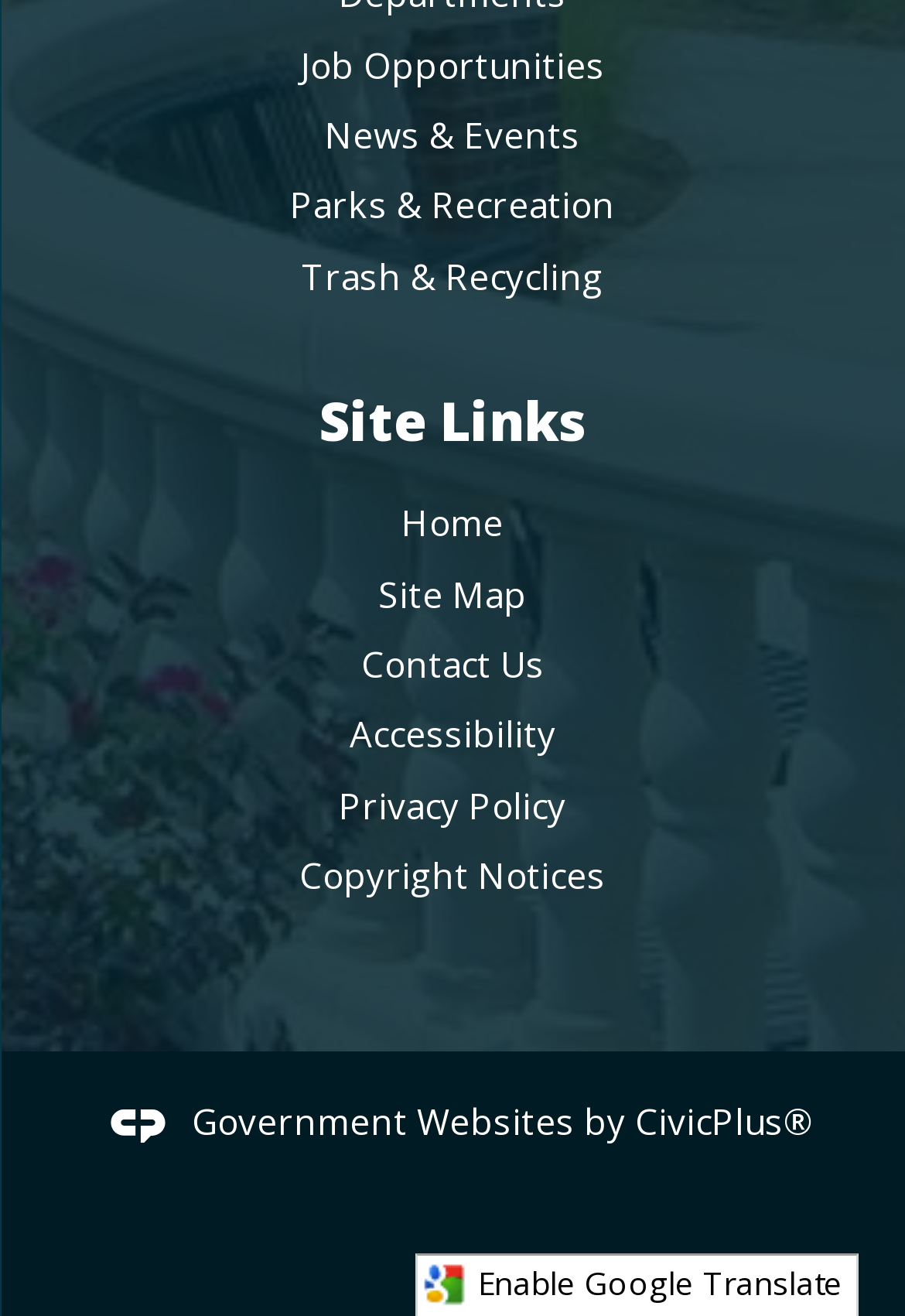Kindly determine the bounding box coordinates for the area that needs to be clicked to execute this instruction: "Discover embroidery items".

None